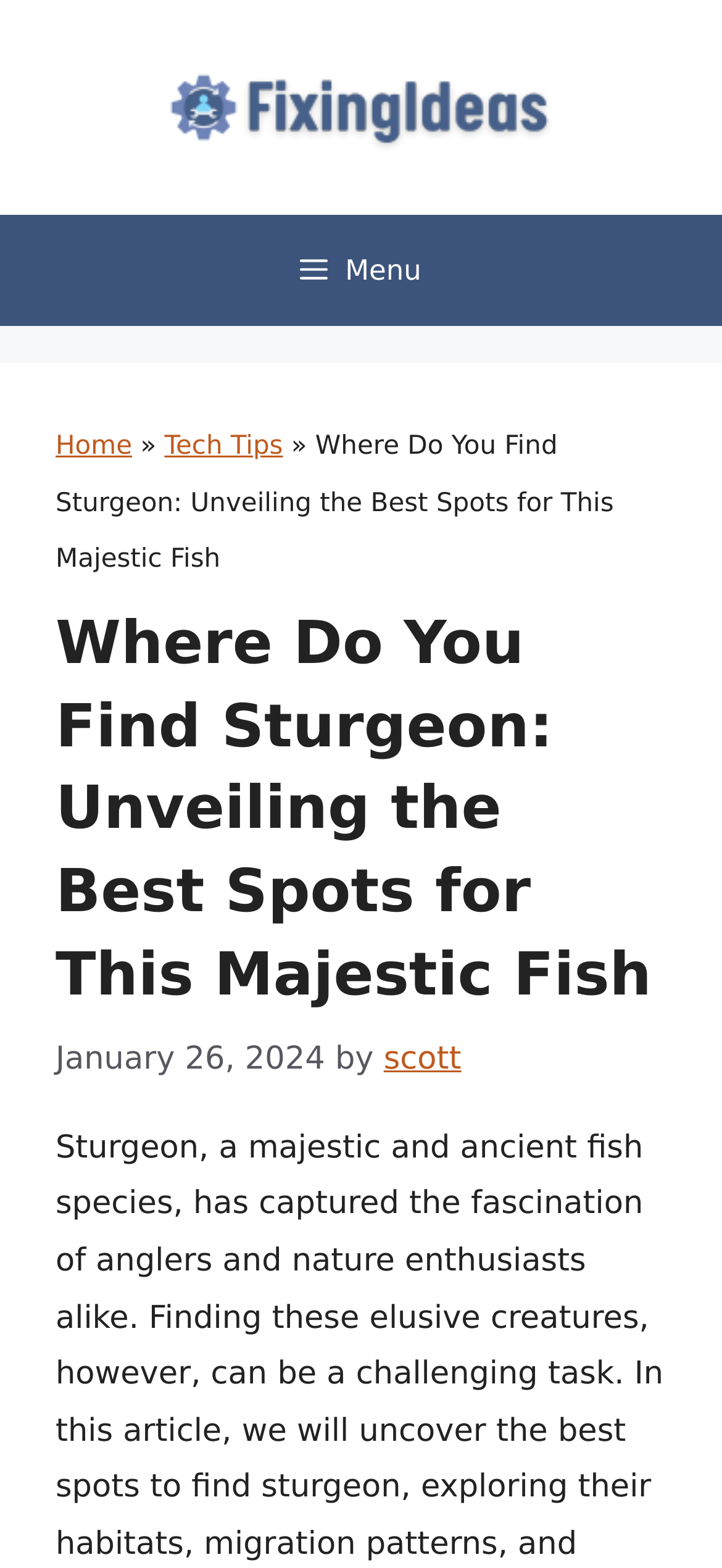What is the current article about?
Answer with a single word or short phrase according to what you see in the image.

Finding sturgeon